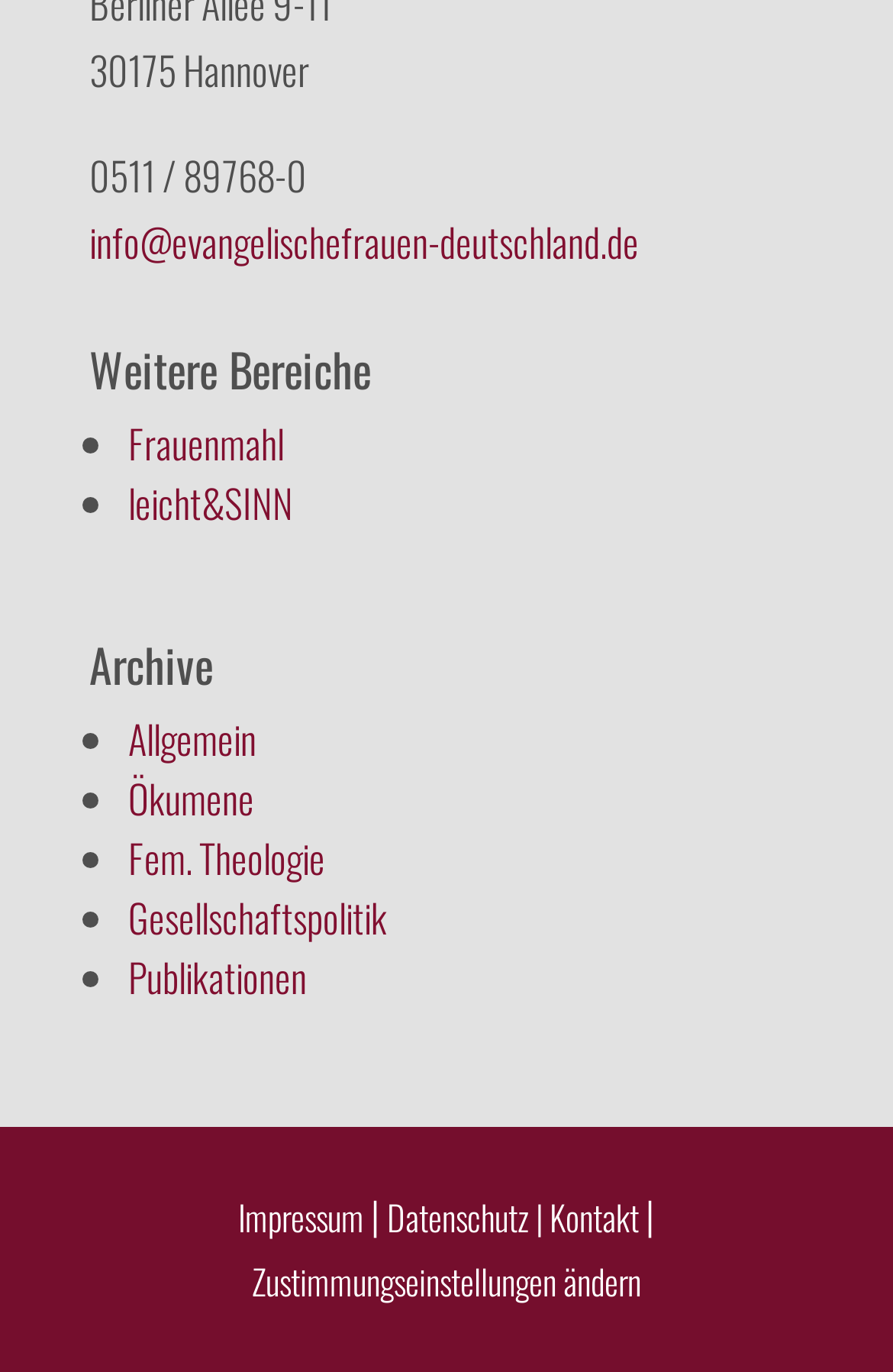Please determine the bounding box coordinates for the element that should be clicked to follow these instructions: "view Kontakt".

[0.615, 0.867, 0.723, 0.904]